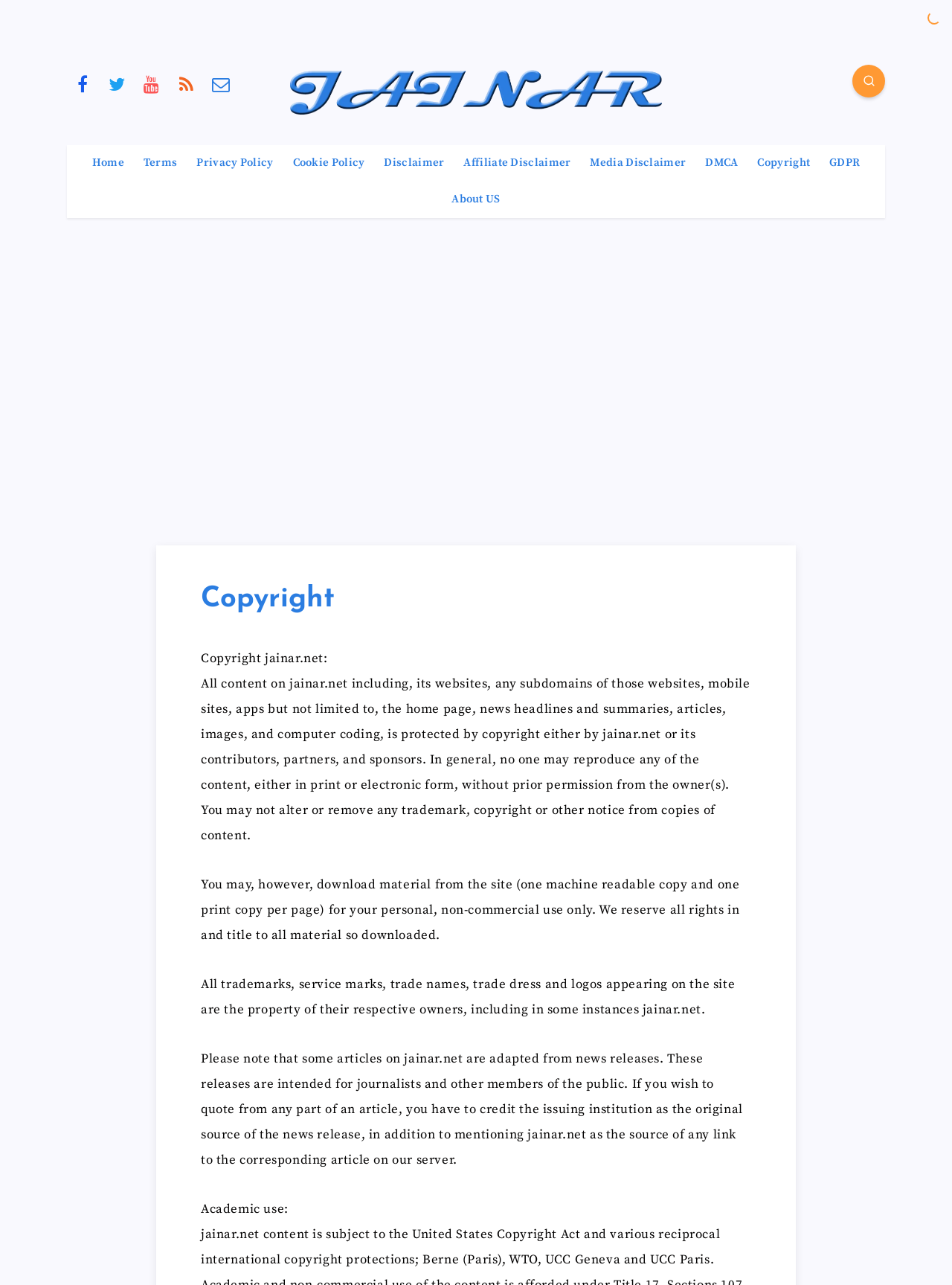What is the purpose of the website?
Answer the question with a detailed explanation, including all necessary information.

The webpage contains a lengthy copyright notice that explains the terms and conditions of using the content on the website. This suggests that the primary purpose of the website is to provide copyrighted content, such as news headlines, articles, images, and computer coding, to its users.